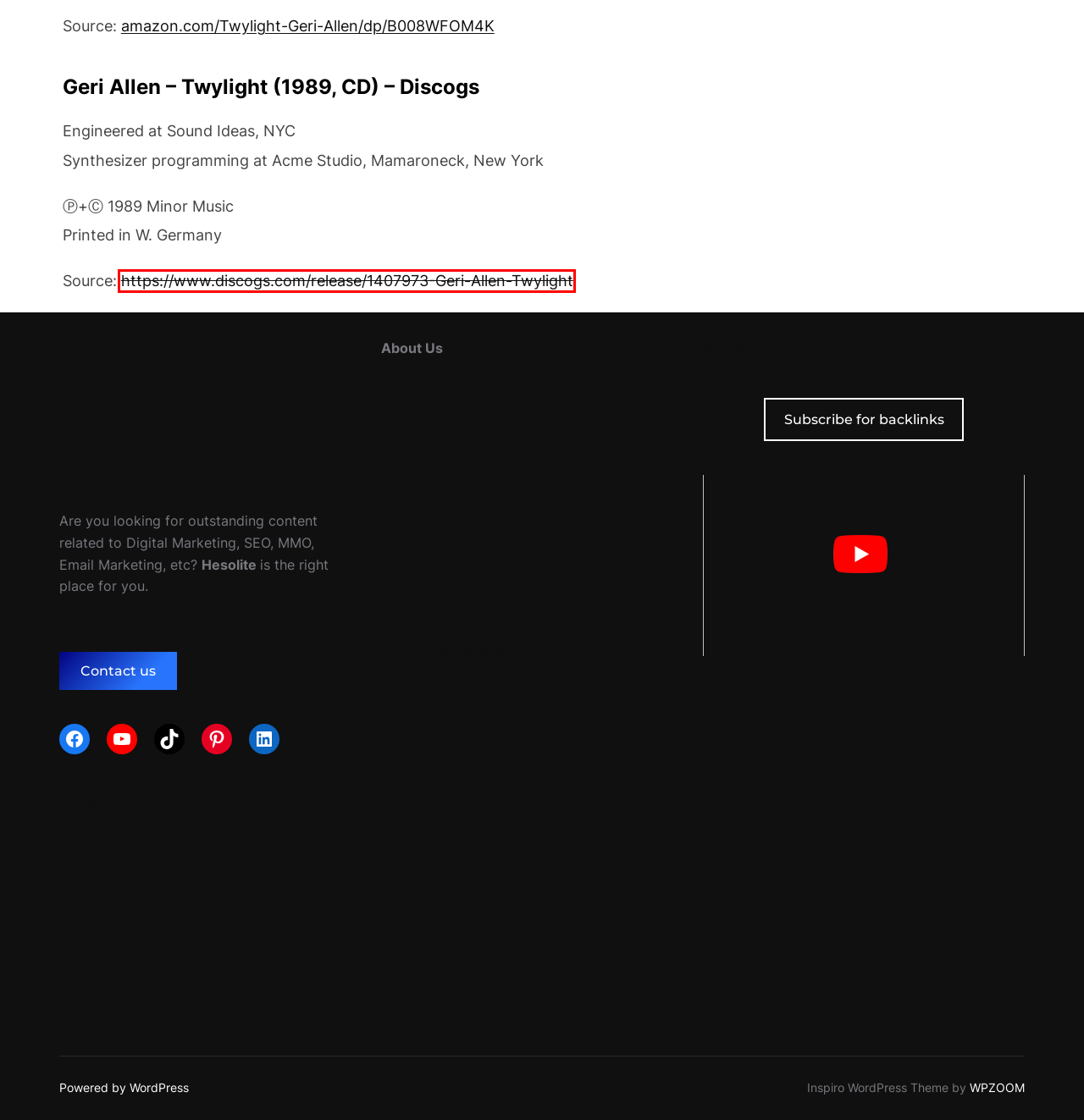You have a screenshot showing a webpage with a red bounding box highlighting an element. Choose the webpage description that best fits the new webpage after clicking the highlighted element. The descriptions are:
A. Geri Allen – Twylight (1989, CD) - Discogs
B. MMO Archives | Hesolite
C. SEO Archives | Hesolite
D. Email Marketing Archives | Hesolite
E. Disclaimer | Hesolite
F. Content Marketing Archives | Hesolite
G. Homepage | Hesolite
H. Blog Tool, Publishing Platform, and CMS – WordPress.org

A